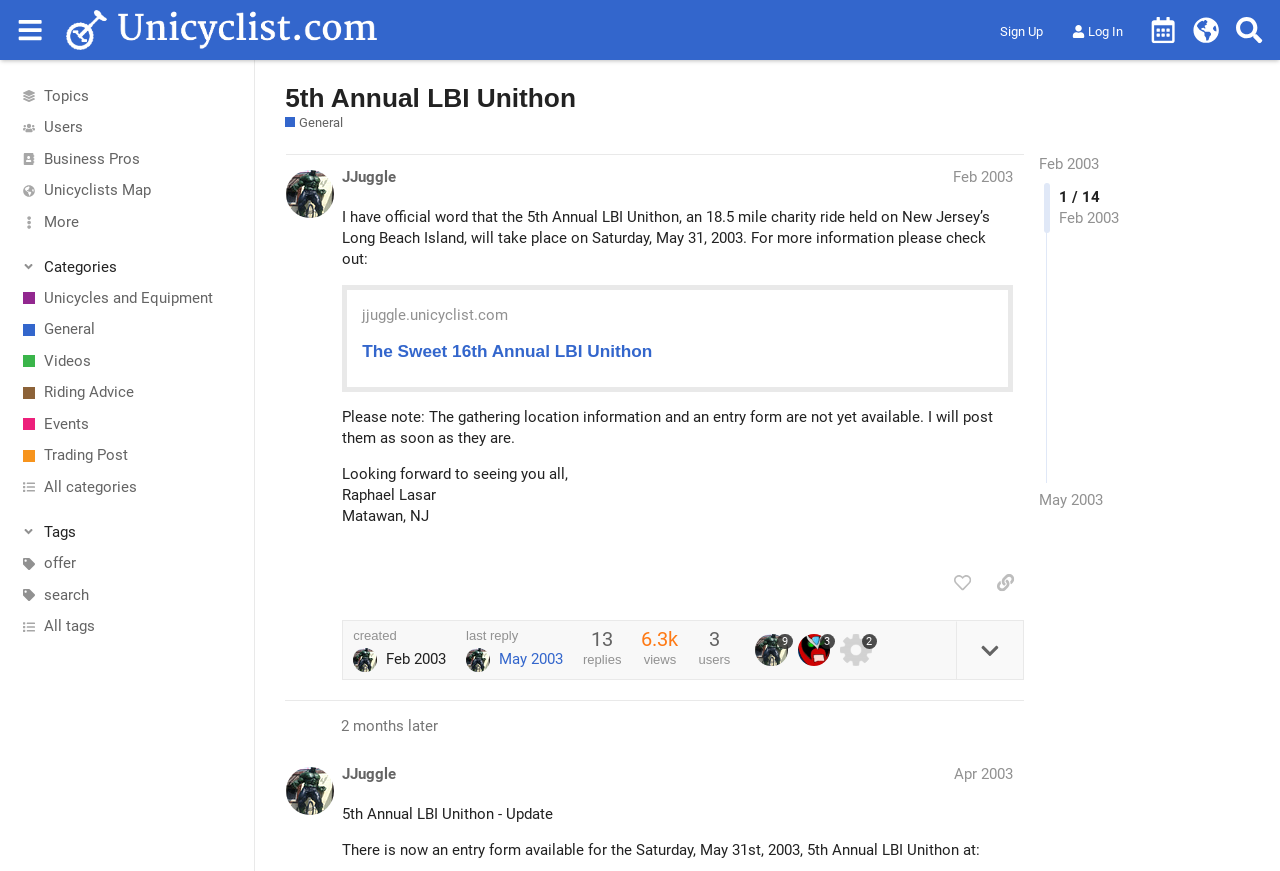Please identify the bounding box coordinates of the element I need to click to follow this instruction: "Click on the 'More' button".

[0.0, 0.237, 0.199, 0.273]